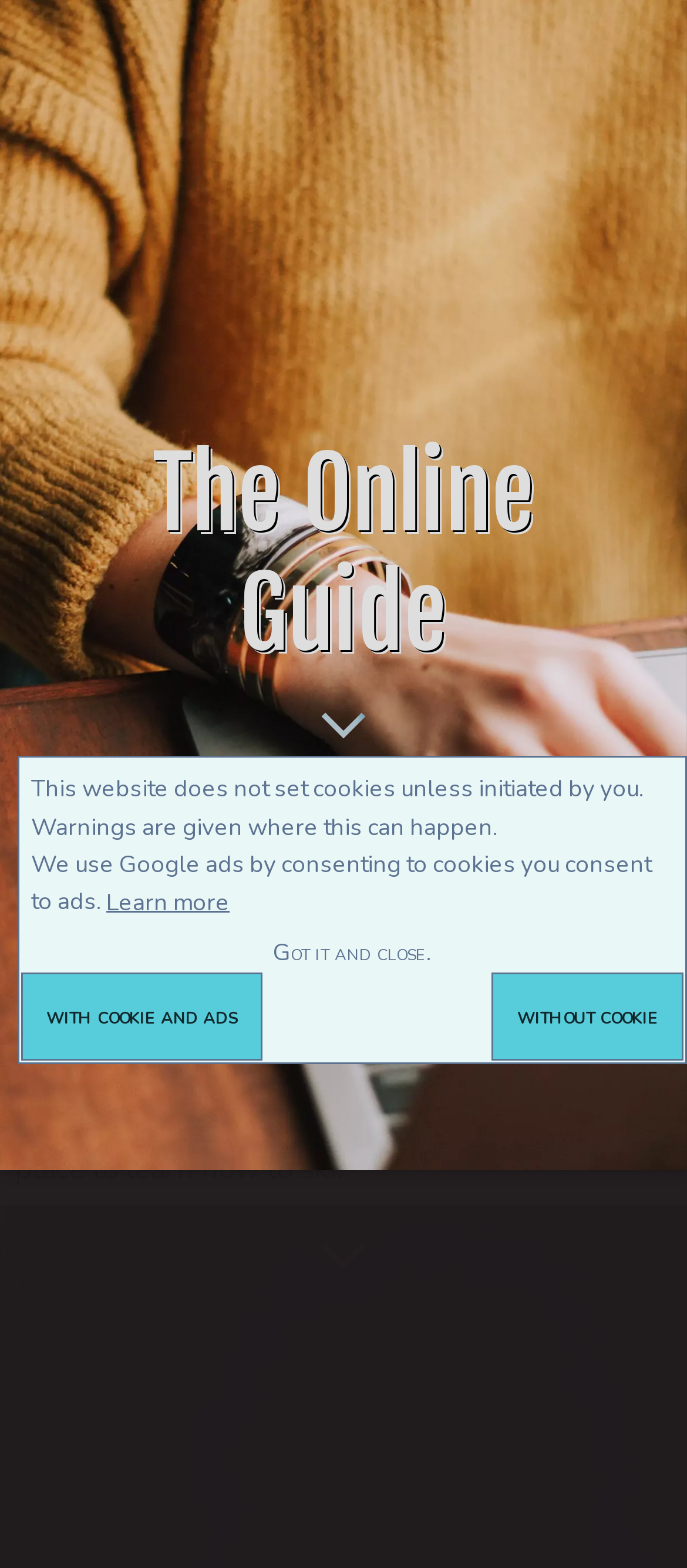Please identify the bounding box coordinates of the clickable area that will allow you to execute the instruction: "Read about Holiday Mountain".

[0.022, 0.582, 0.978, 0.759]